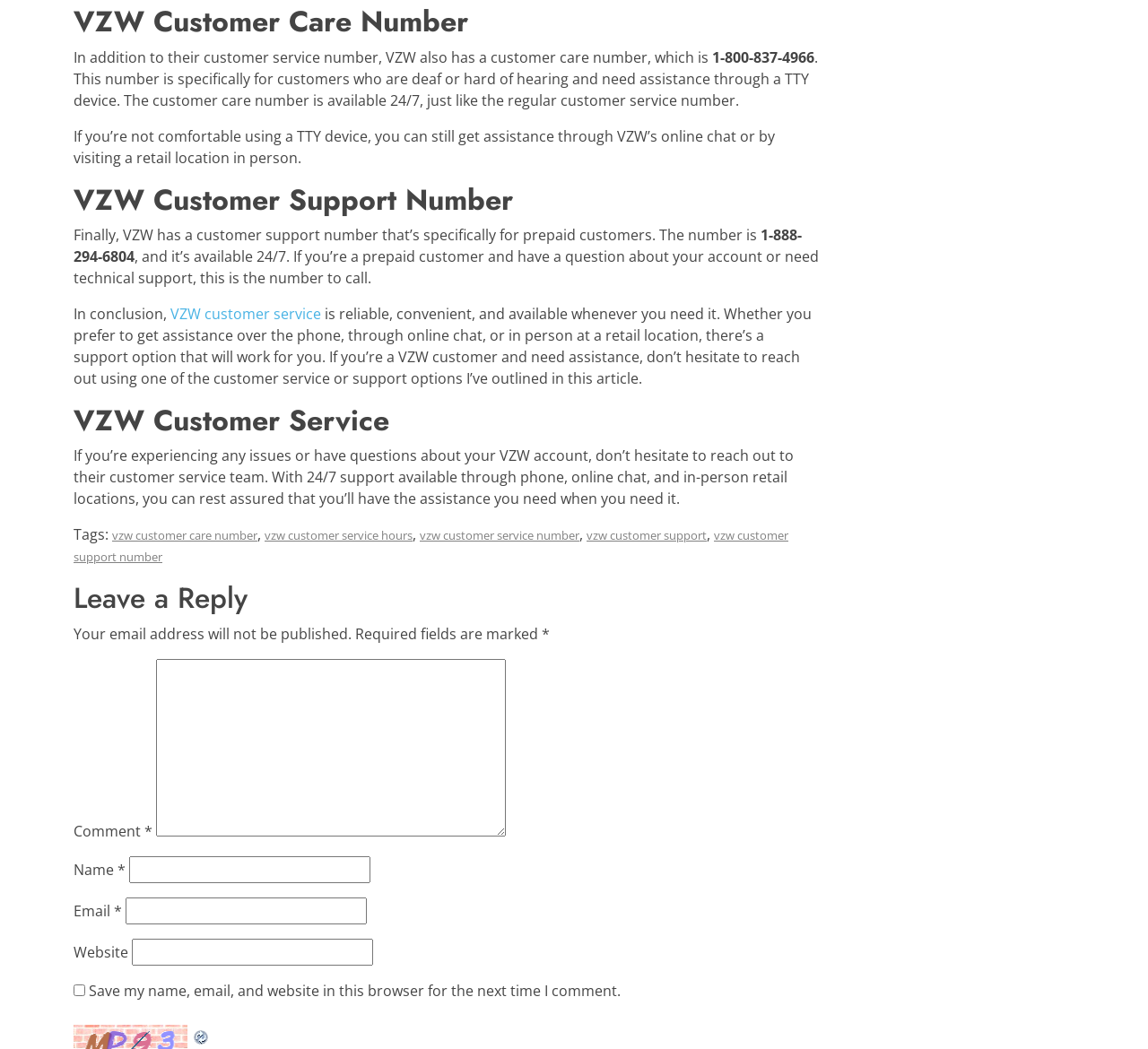Find the bounding box coordinates of the element's region that should be clicked in order to follow the given instruction: "Get a quote from Milligans Roofing". The coordinates should consist of four float numbers between 0 and 1, i.e., [left, top, right, bottom].

None